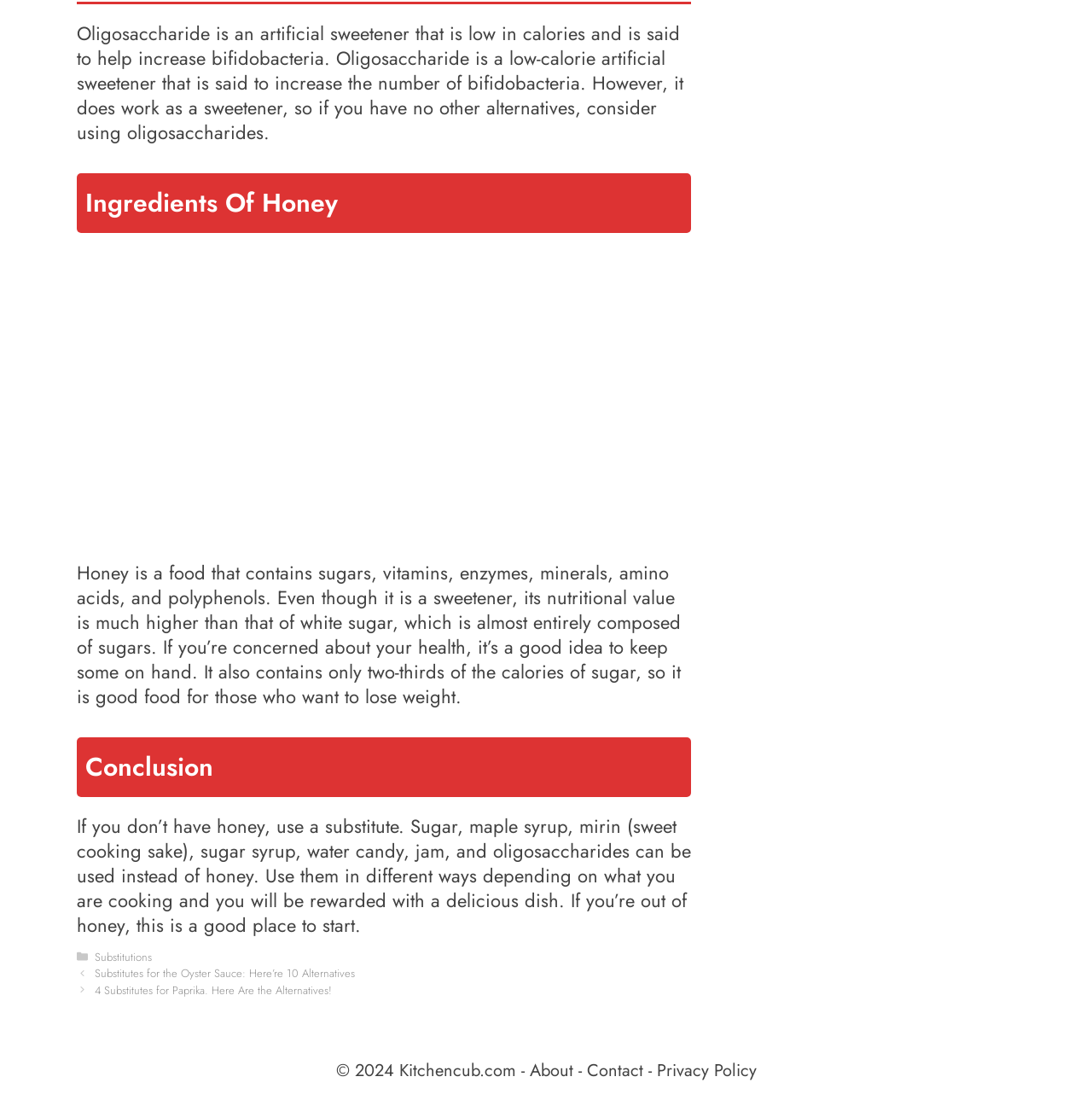Mark the bounding box of the element that matches the following description: "Privacy Policy".

[0.601, 0.962, 0.693, 0.984]